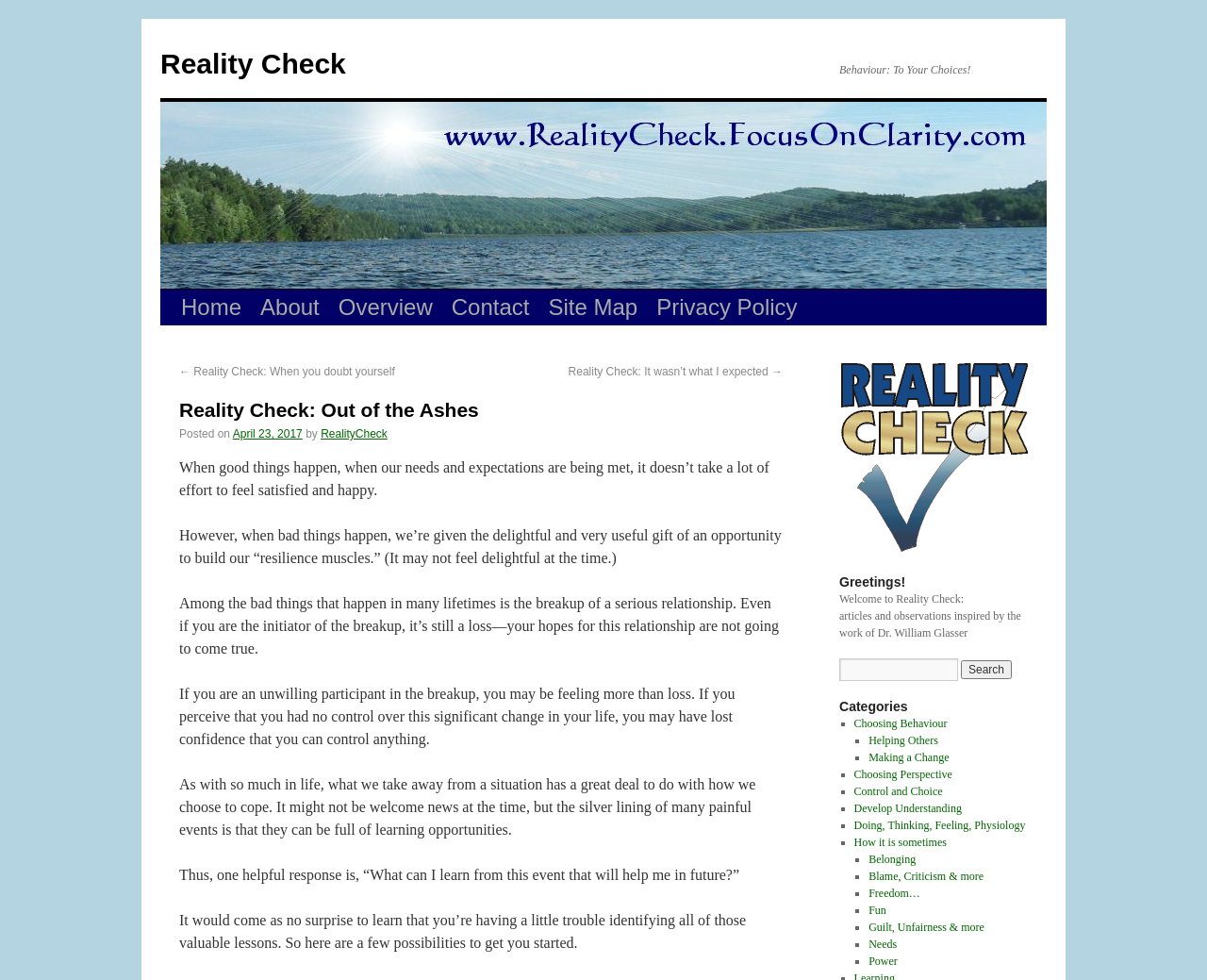Give a detailed account of the webpage, highlighting key information.

The webpage is titled "Reality Check: Out of the Ashes" and has a prominent link to "Reality Check" at the top left corner. Below this, there is a horizontal navigation menu with links to "Home", "About", "Overview", "Contact", "Site Map", and "Privacy Policy". 

To the right of the navigation menu, there is a section with a heading "Reality Check: Out of the Ashes" and a link to a previous article "← Reality Check: When you doubt yourself" and a next article "Reality Check: It wasn’t what I expected →". Below this, there is a section with the article's metadata, including the posting date "April 23, 2017" and the author "RealityCheck".

The main content of the article is divided into several paragraphs, discussing the concept of resilience and how to cope with difficult situations. The text is accompanied by an image with the title "Reality Check" on the right side of the page.

On the right side of the page, there is a section with a heading "Greetings!" and a brief introduction to the website, which is inspired by the work of Dr. William Glasser. Below this, there is a search bar and a list of categories, including "Choosing Behaviour", "Helping Others", "Making a Change", and several others. Each category is marked with a bullet point and is a link to a related article.